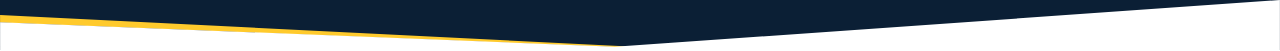Provide a brief response to the question below using a single word or phrase: 
What is the significance of timely legal consultation?

To ensure best possible representation